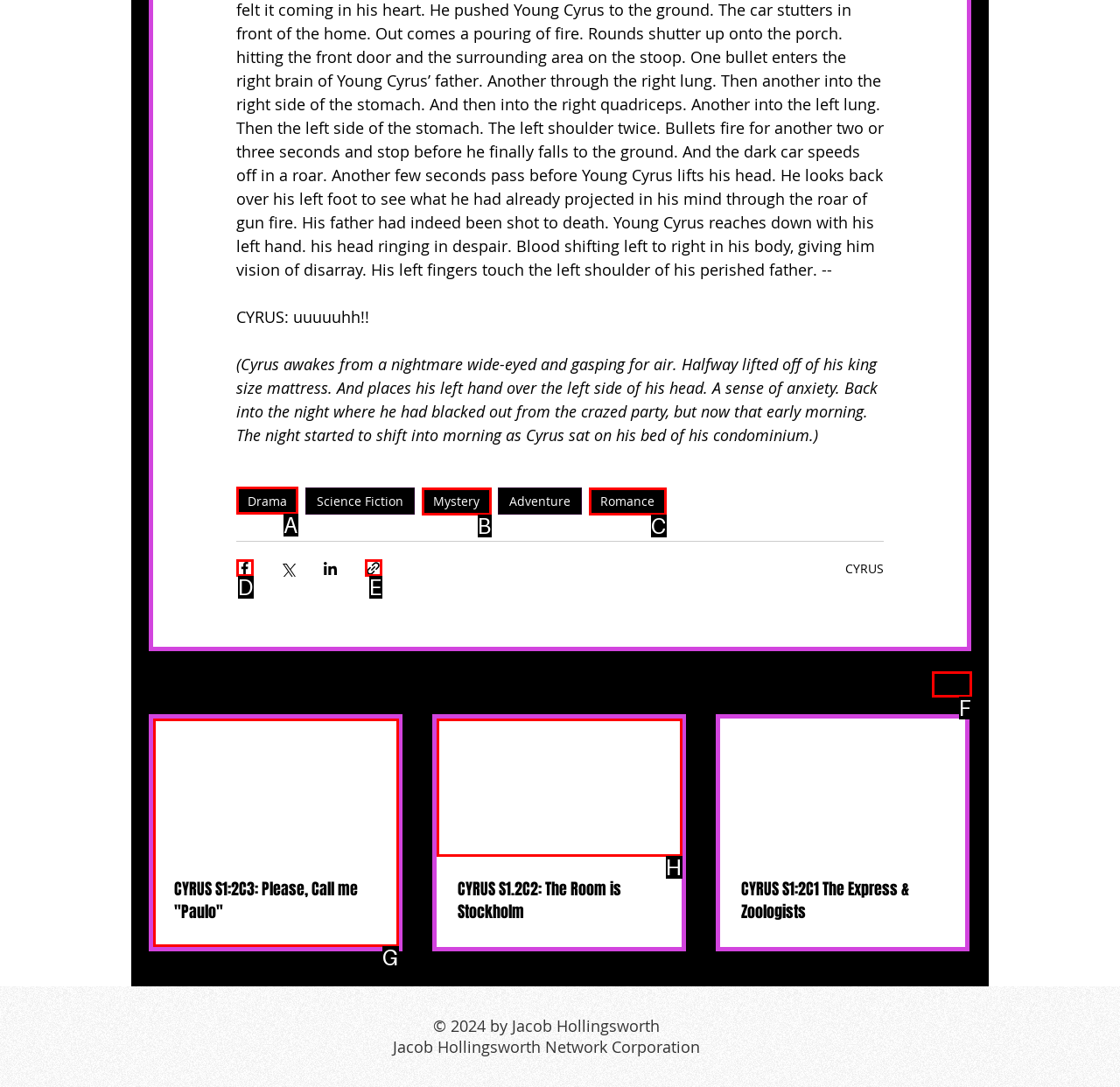Point out which UI element to click to complete this task: Click on the 'Drama' tag
Answer with the letter corresponding to the right option from the available choices.

A